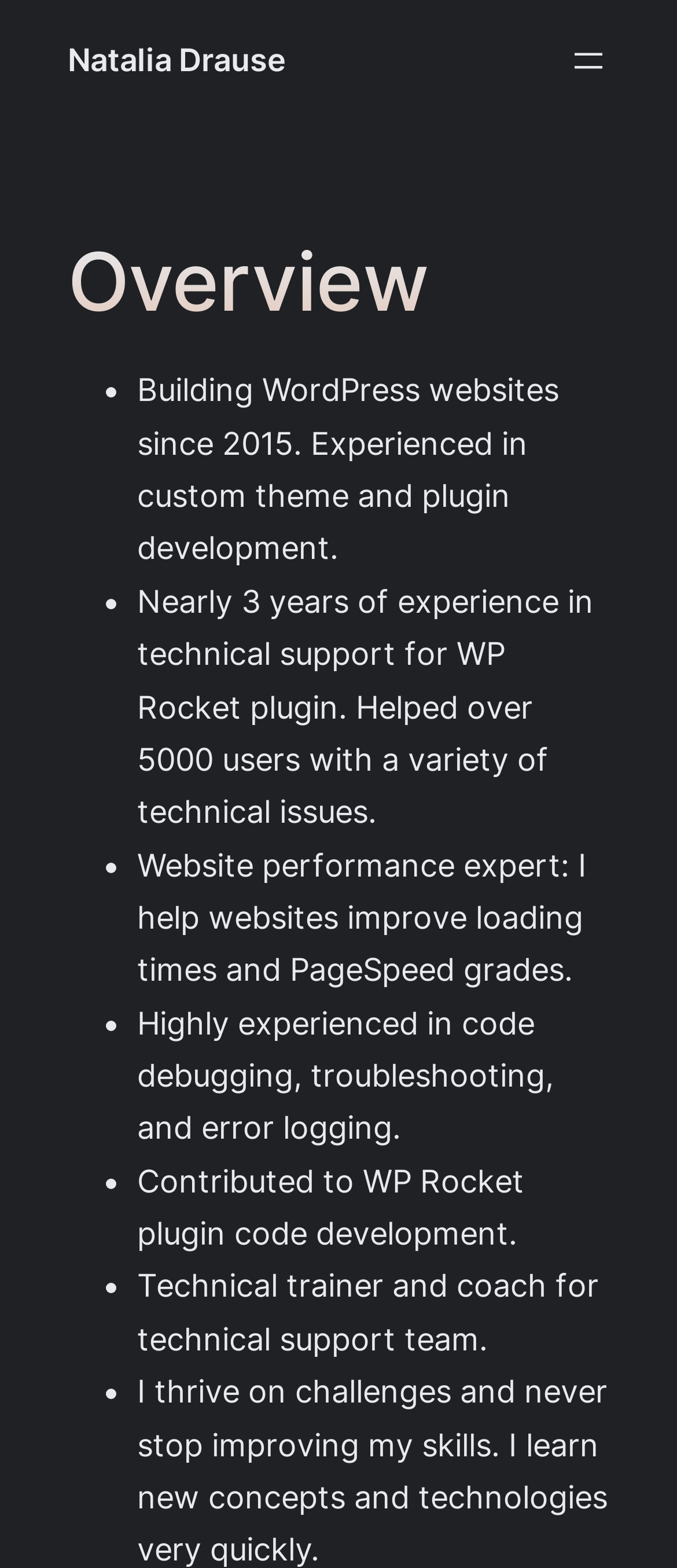What is Natalia Drause's attitude towards learning new skills?
Refer to the image and answer the question using a single word or phrase.

Never stops improving